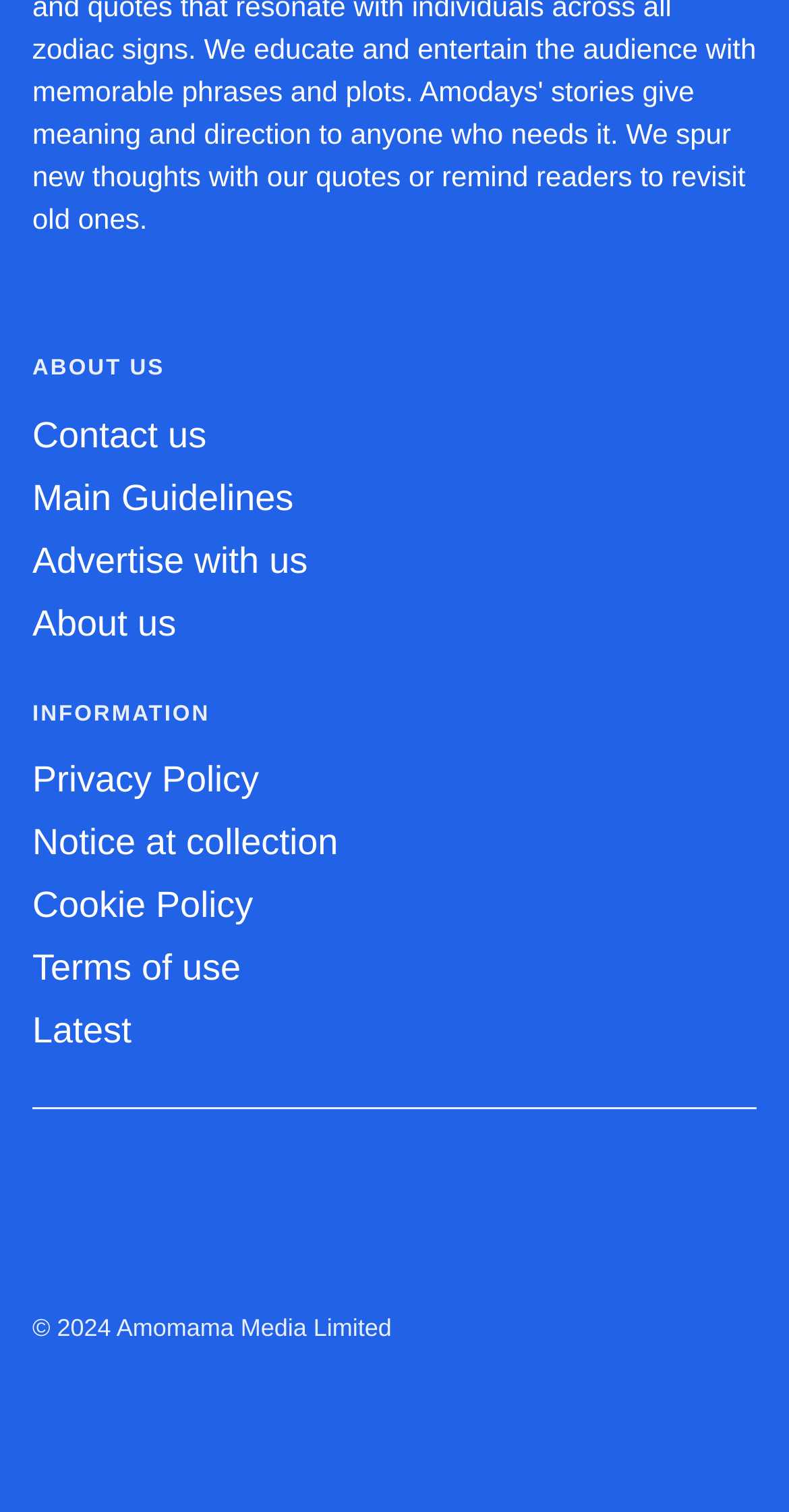Please find the bounding box coordinates of the element that must be clicked to perform the given instruction: "Open About us". The coordinates should be four float numbers from 0 to 1, i.e., [left, top, right, bottom].

[0.041, 0.398, 0.223, 0.425]